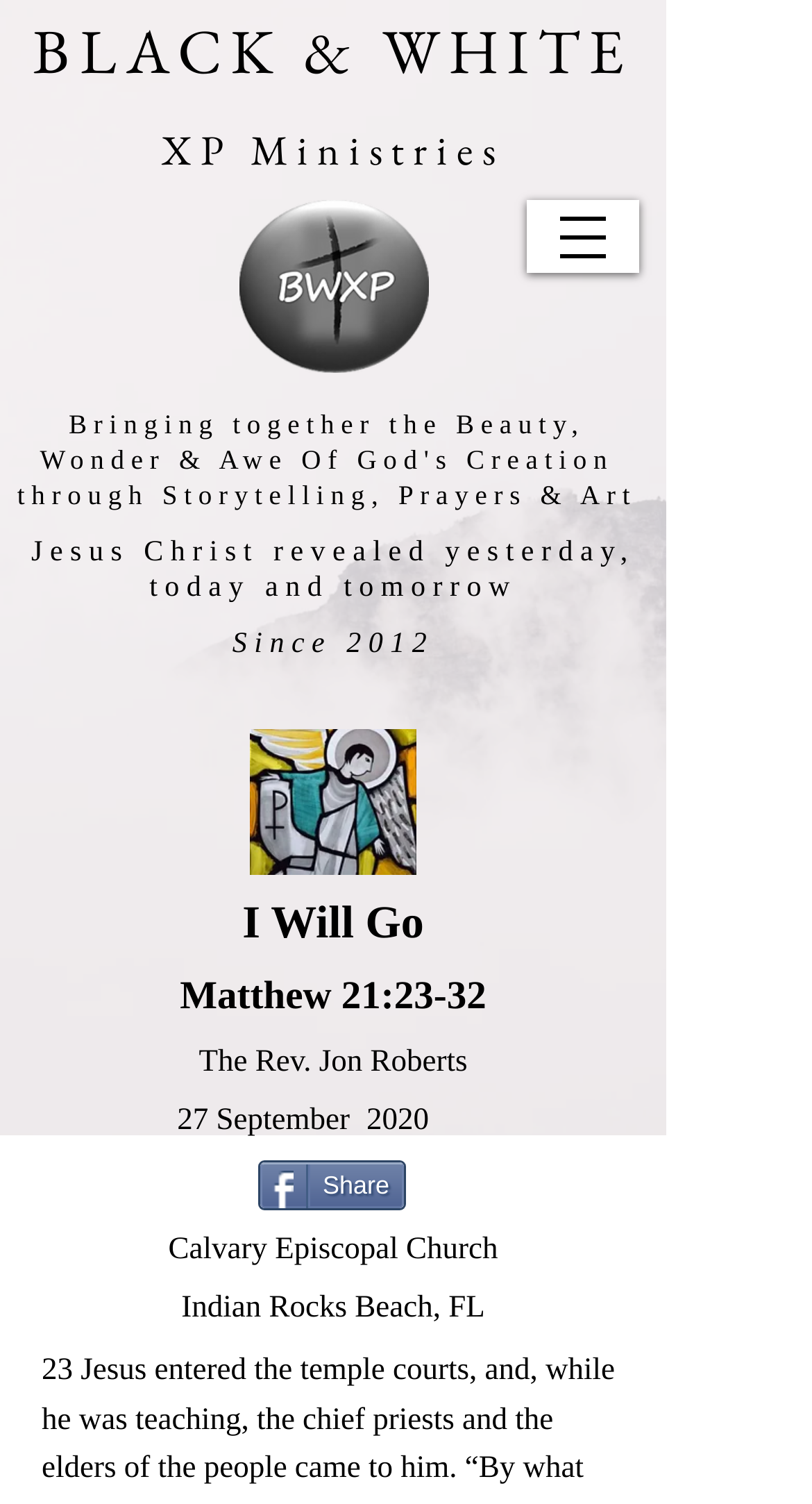What is the name of the church?
Please answer the question with a single word or phrase, referencing the image.

Calvary Episcopal Church